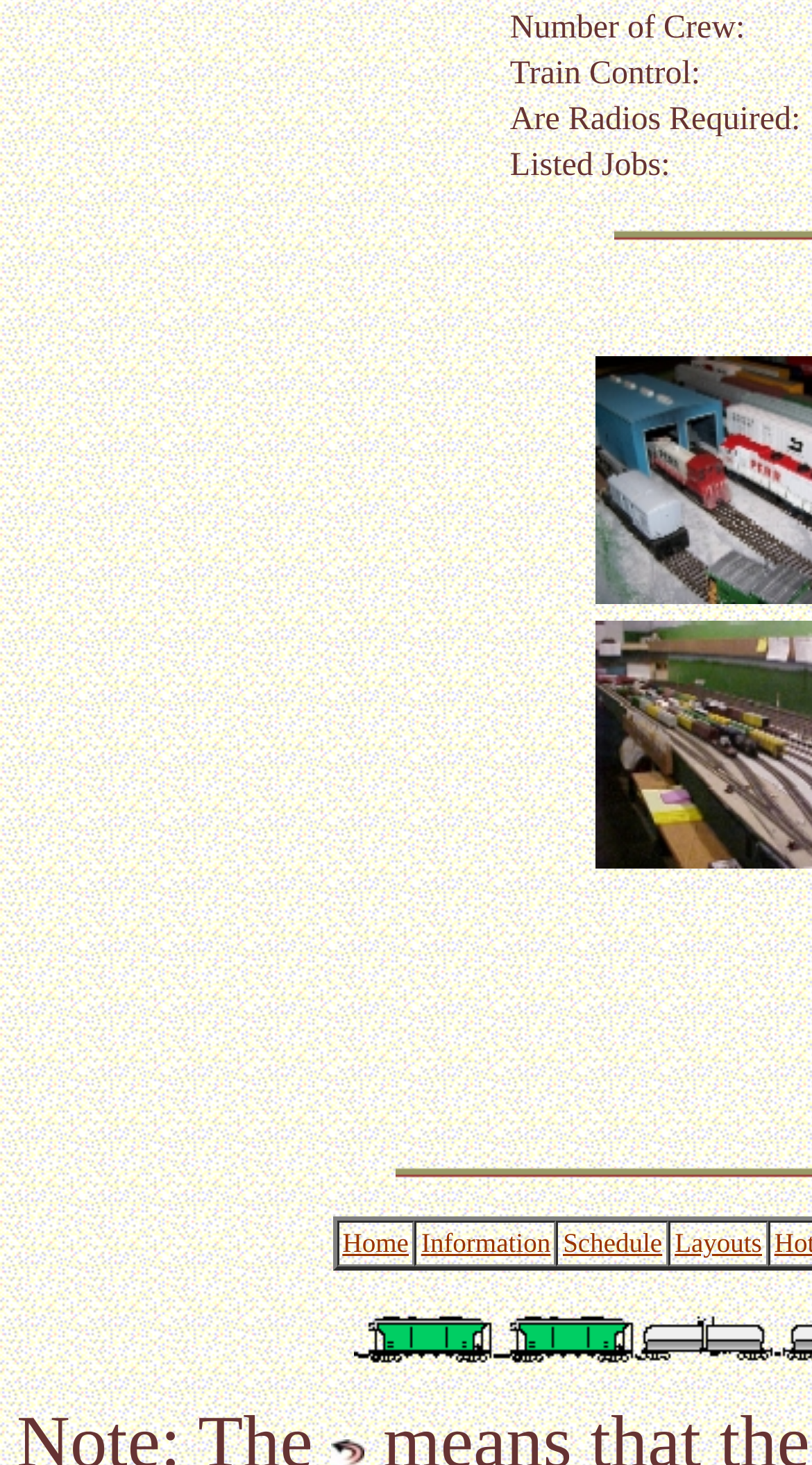Respond to the question below with a single word or phrase: What is the vertical position of the 'Information' link?

Above 'Schedule'